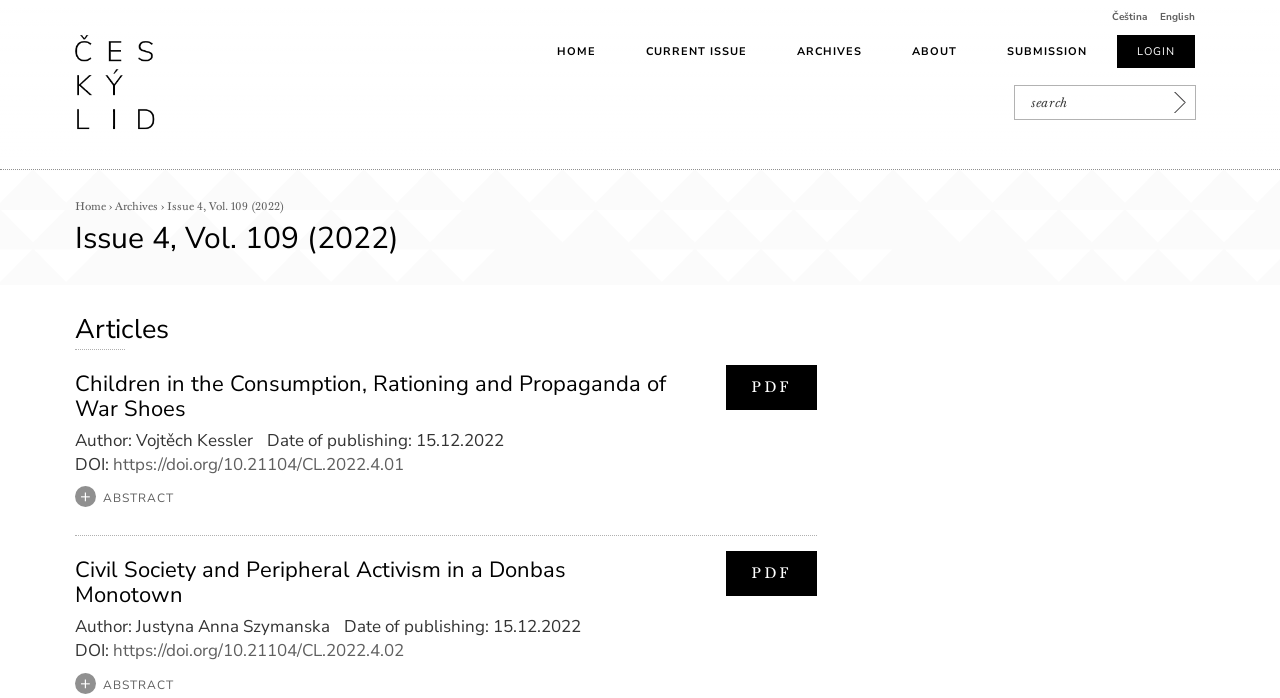Answer this question in one word or a short phrase: What is the purpose of the 'LOGIN' button?

To log in to the journal